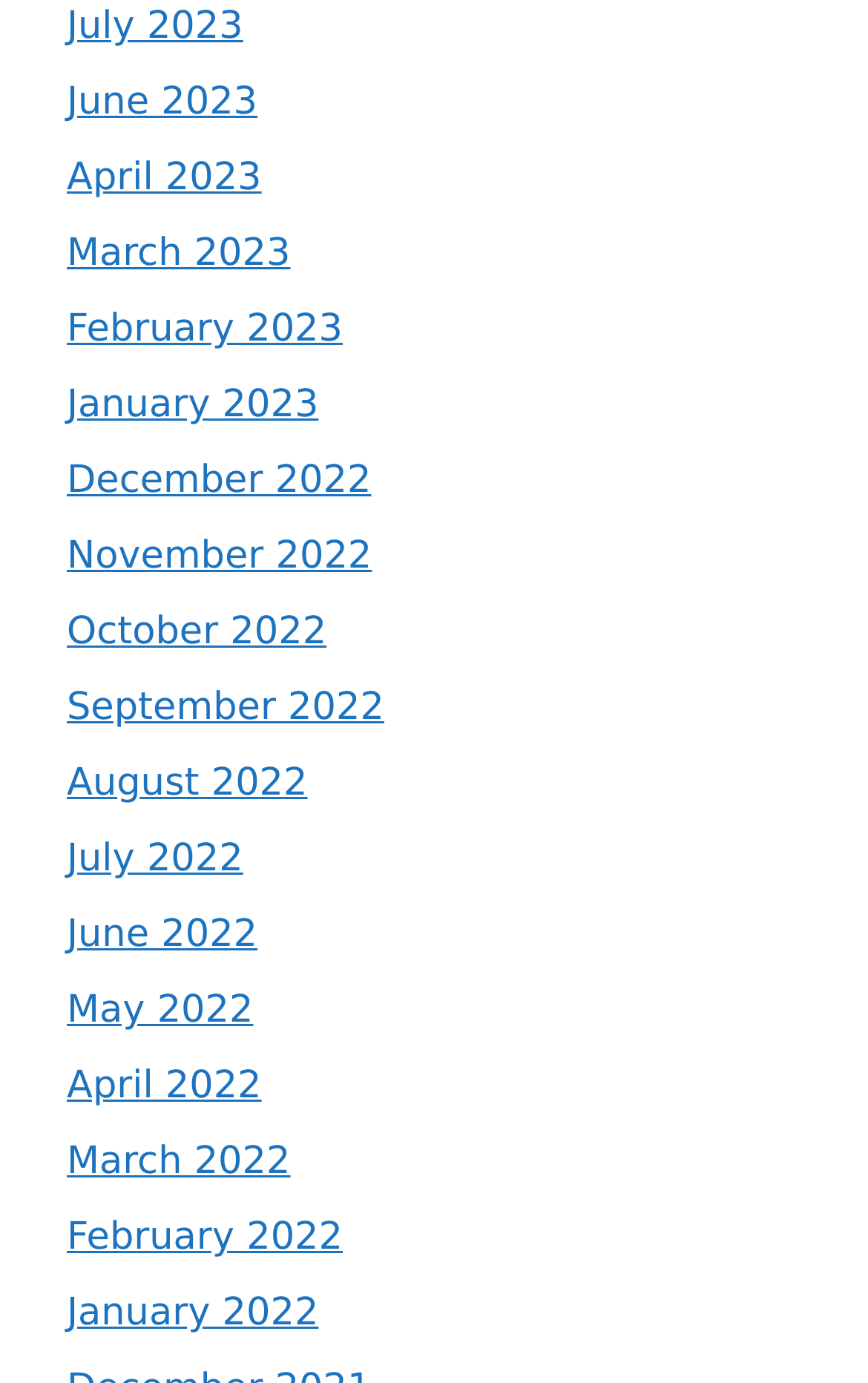Answer the question in a single word or phrase:
What is the earliest month listed?

January 2022